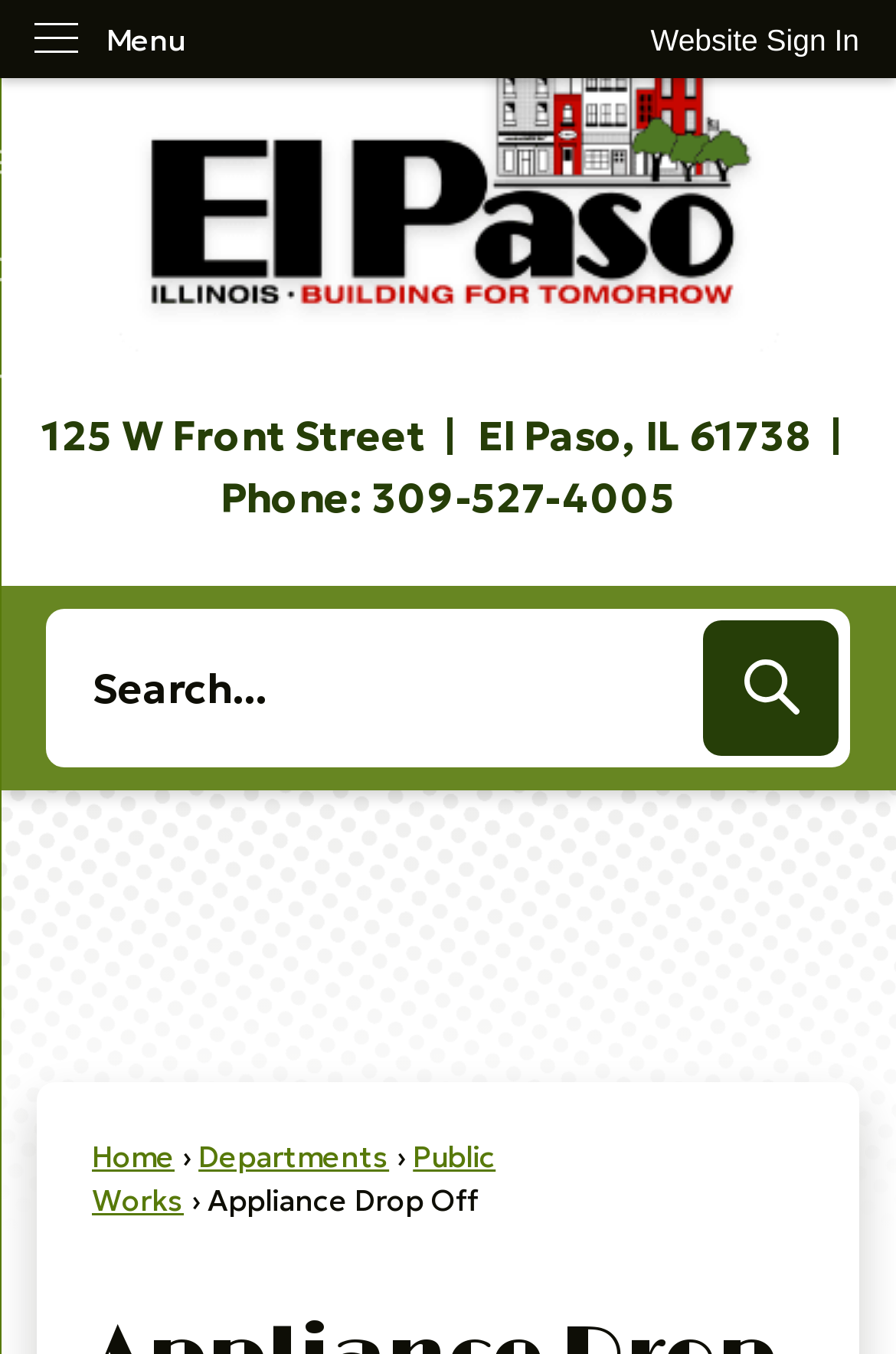Identify the bounding box coordinates of the clickable region required to complete the instruction: "Sign in to the website". The coordinates should be given as four float numbers within the range of 0 and 1, i.e., [left, top, right, bottom].

[0.685, 0.0, 1.0, 0.059]